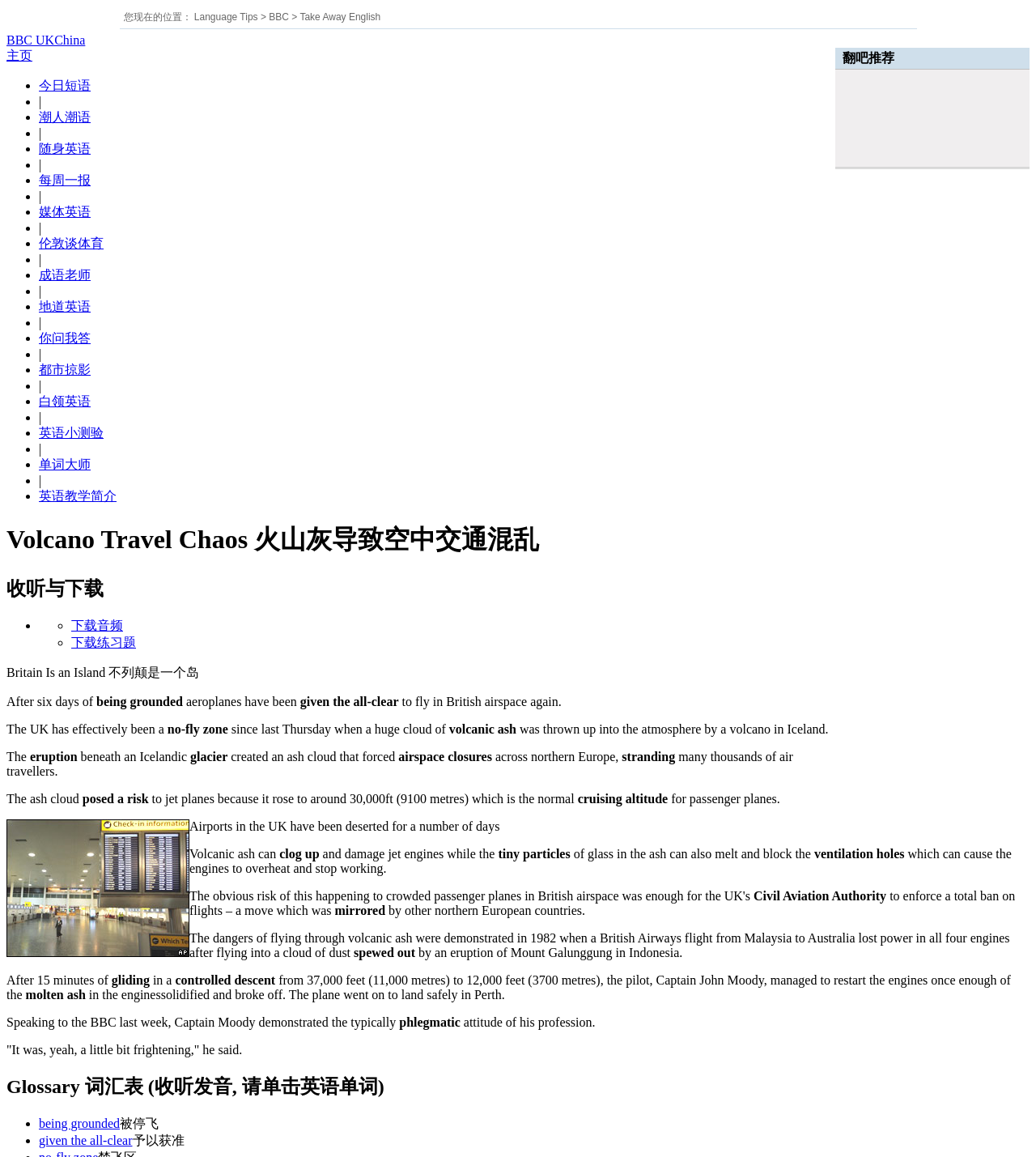Using the provided element description, identify the bounding box coordinates as (top-left x, top-left y, bottom-right x, bottom-right y). Ensure all values are between 0 and 1. Description: being grounded

[0.038, 0.965, 0.116, 0.977]